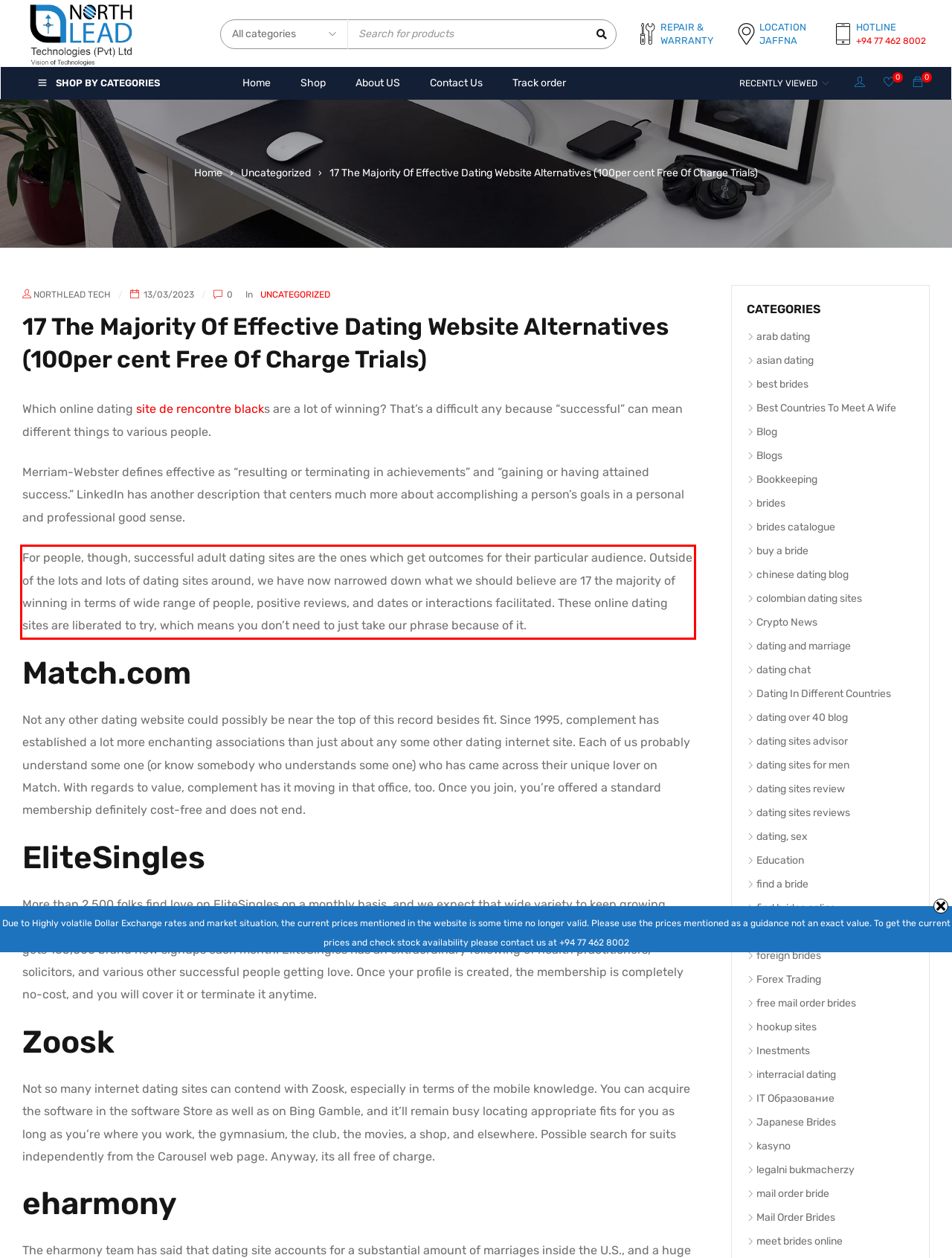You are provided with a screenshot of a webpage containing a red bounding box. Please extract the text enclosed by this red bounding box.

For people, though, successful adult dating sites are the ones which get outcomes for their particular audience. Outside of the lots and lots of dating sites around, we have now narrowed down what we should believe are 17 the majority of winning in terms of wide range of people, positive reviews, and dates or interactions facilitated. These online dating sites are liberated to try, which means you don’t need to just take our phrase because of it.